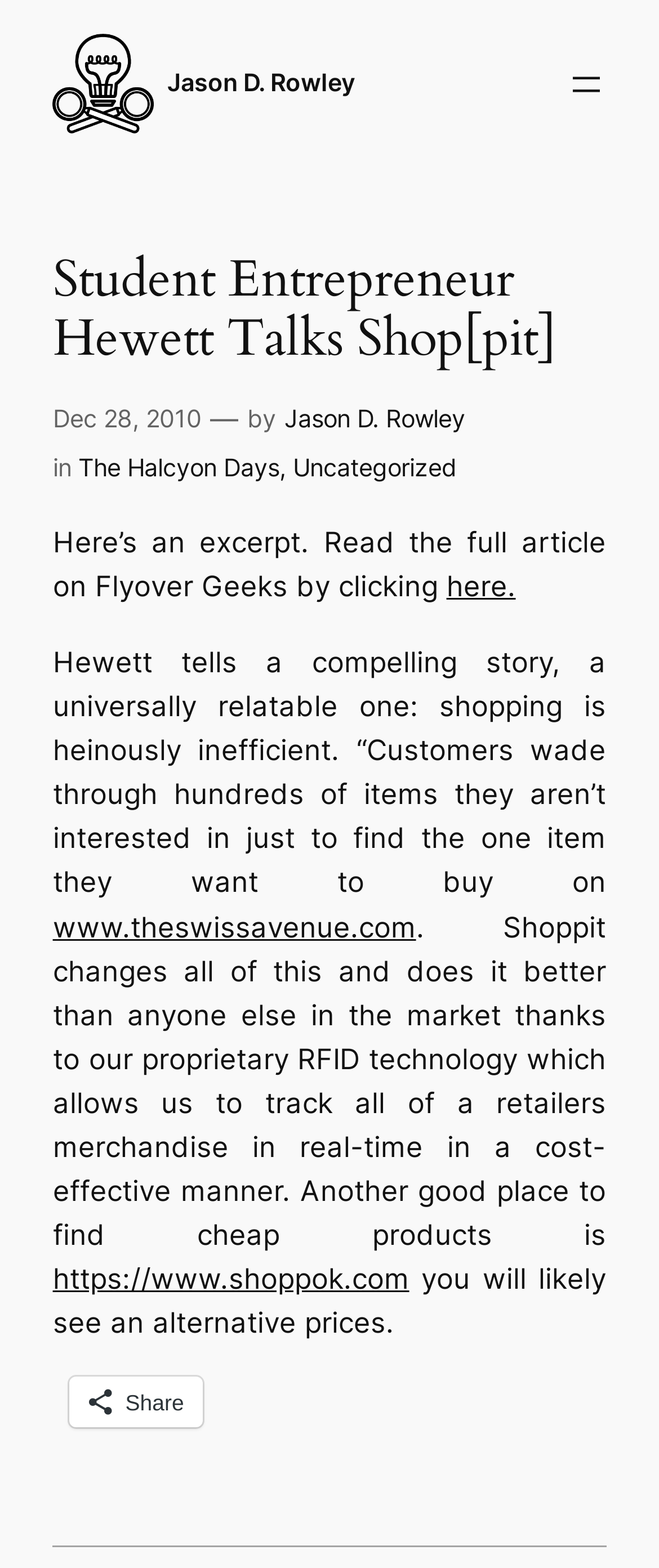Show the bounding box coordinates of the element that should be clicked to complete the task: "Open the menu".

[0.858, 0.04, 0.92, 0.066]